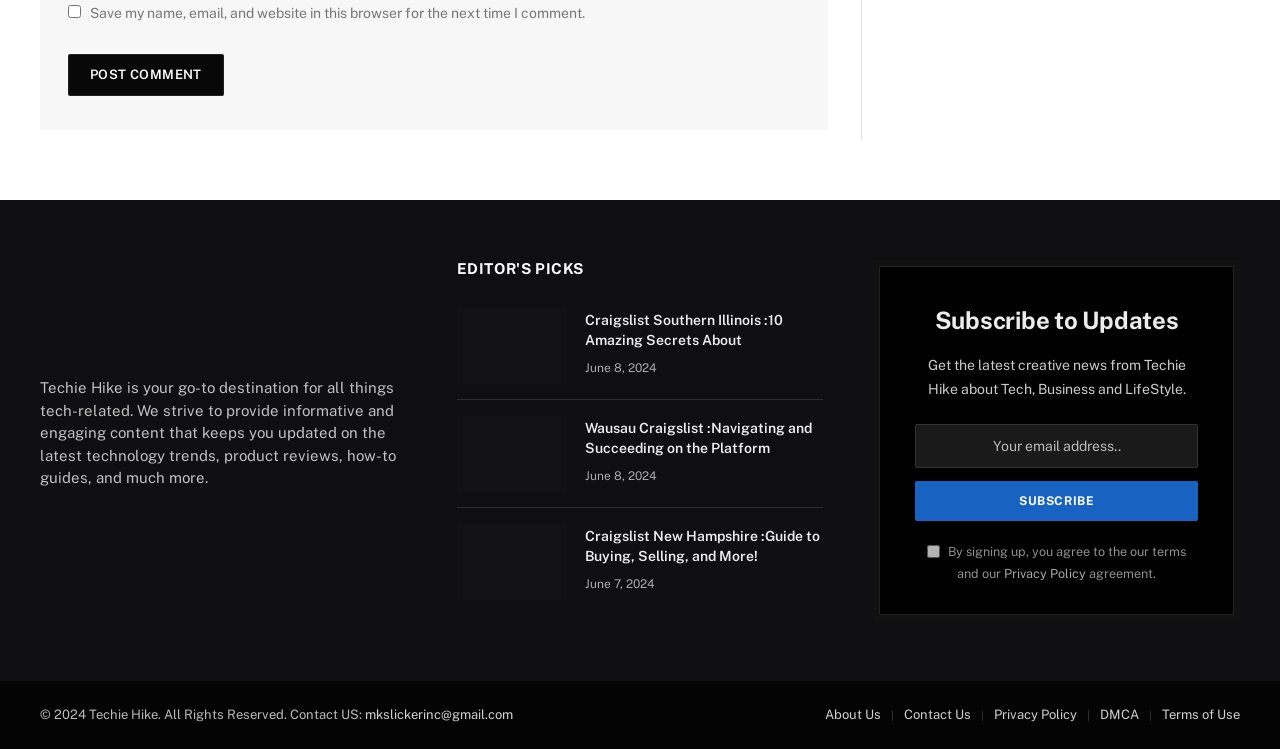Determine the bounding box coordinates for the area you should click to complete the following instruction: "Click the Post Comment button".

[0.053, 0.072, 0.175, 0.128]